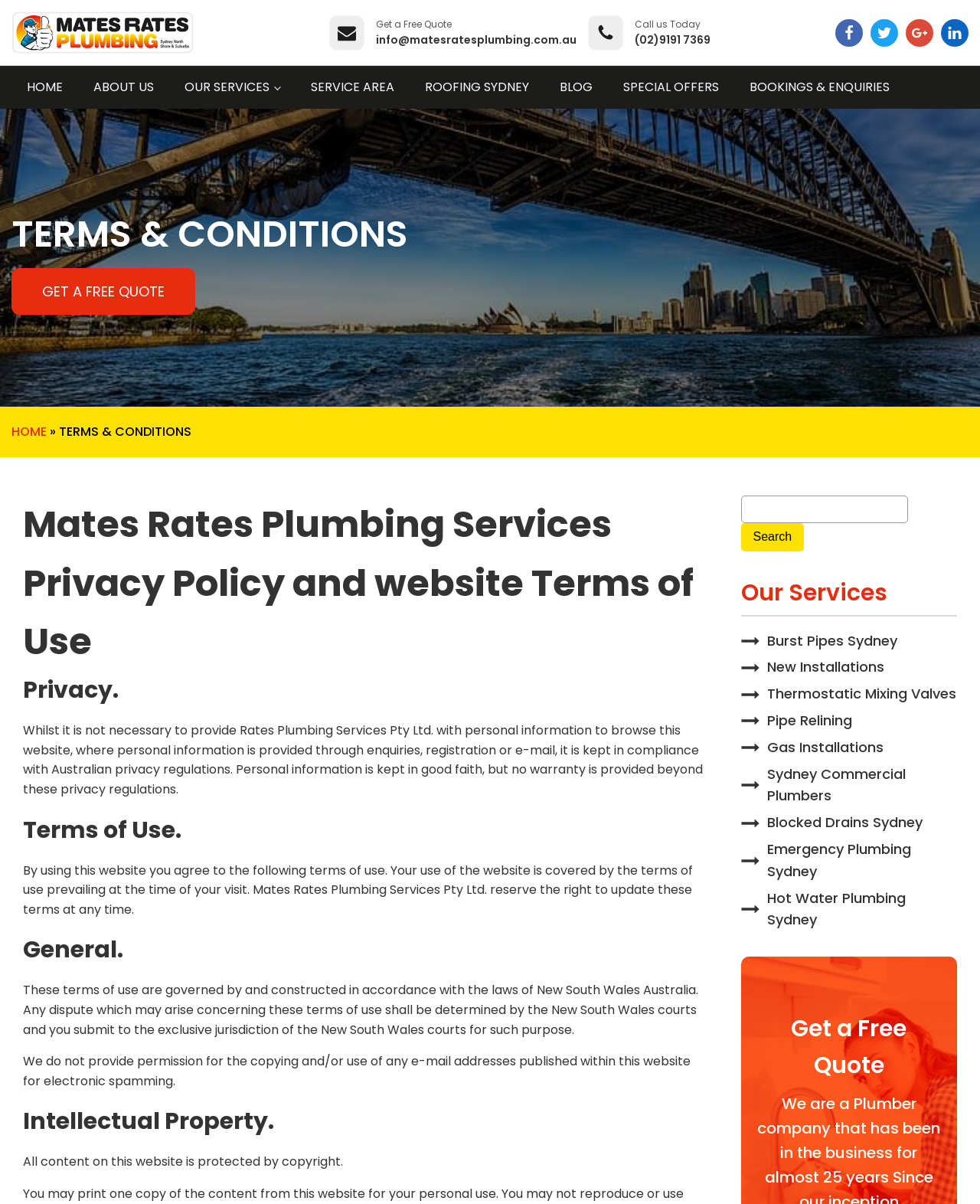Look at the image and give a detailed response to the following question: What is the company name?

I found the company name by looking at the terms and conditions section, where it mentions 'Mates Rates Plumbing Services Pty Ltd.' as the company responsible for the website.